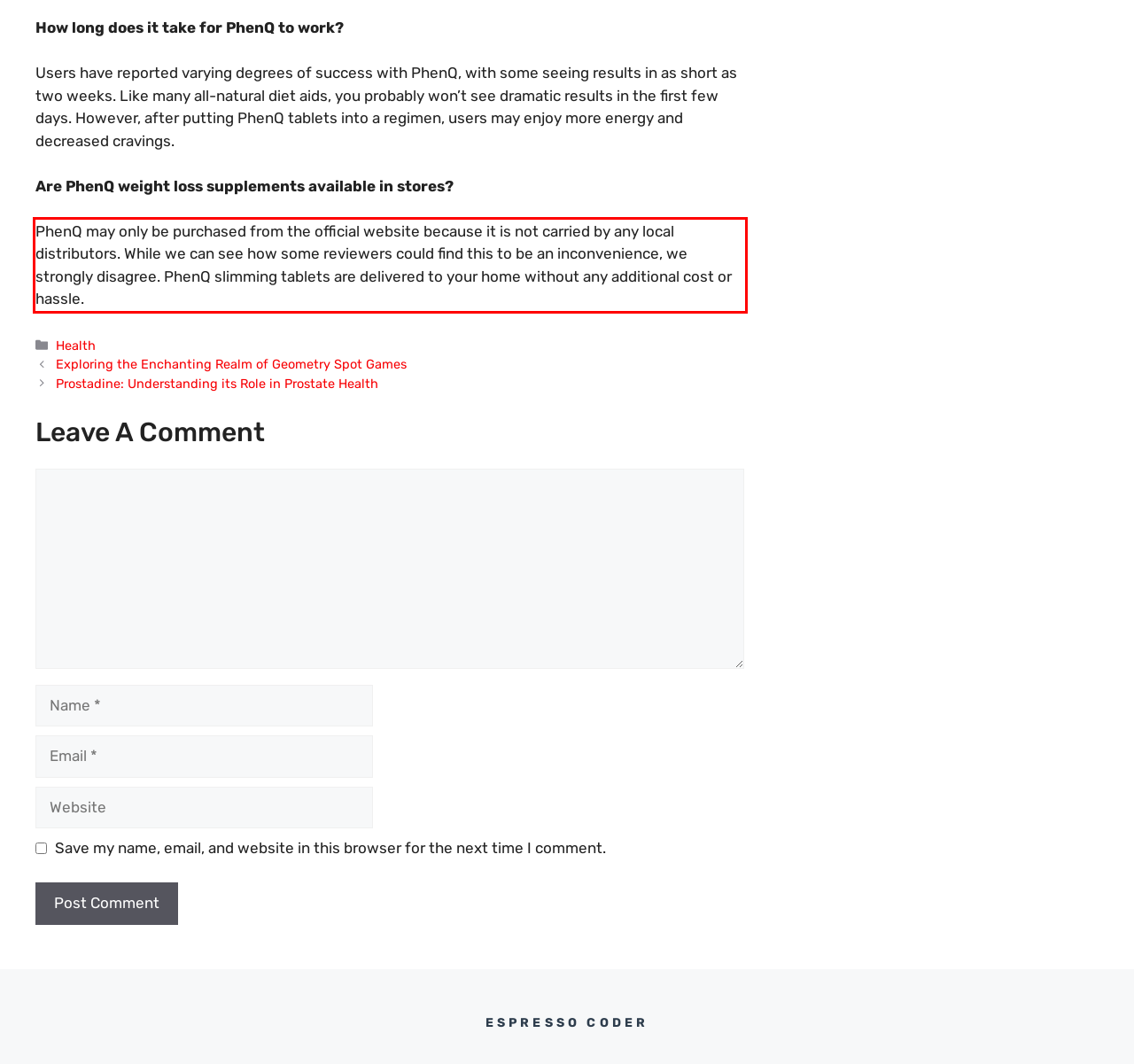Using the provided screenshot of a webpage, recognize and generate the text found within the red rectangle bounding box.

PhenQ may only be purchased from the official website because it is not carried by any local distributors. While we can see how some reviewers could find this to be an inconvenience, we strongly disagree. PhenQ slimming tablets are delivered to your home without any additional cost or hassle.